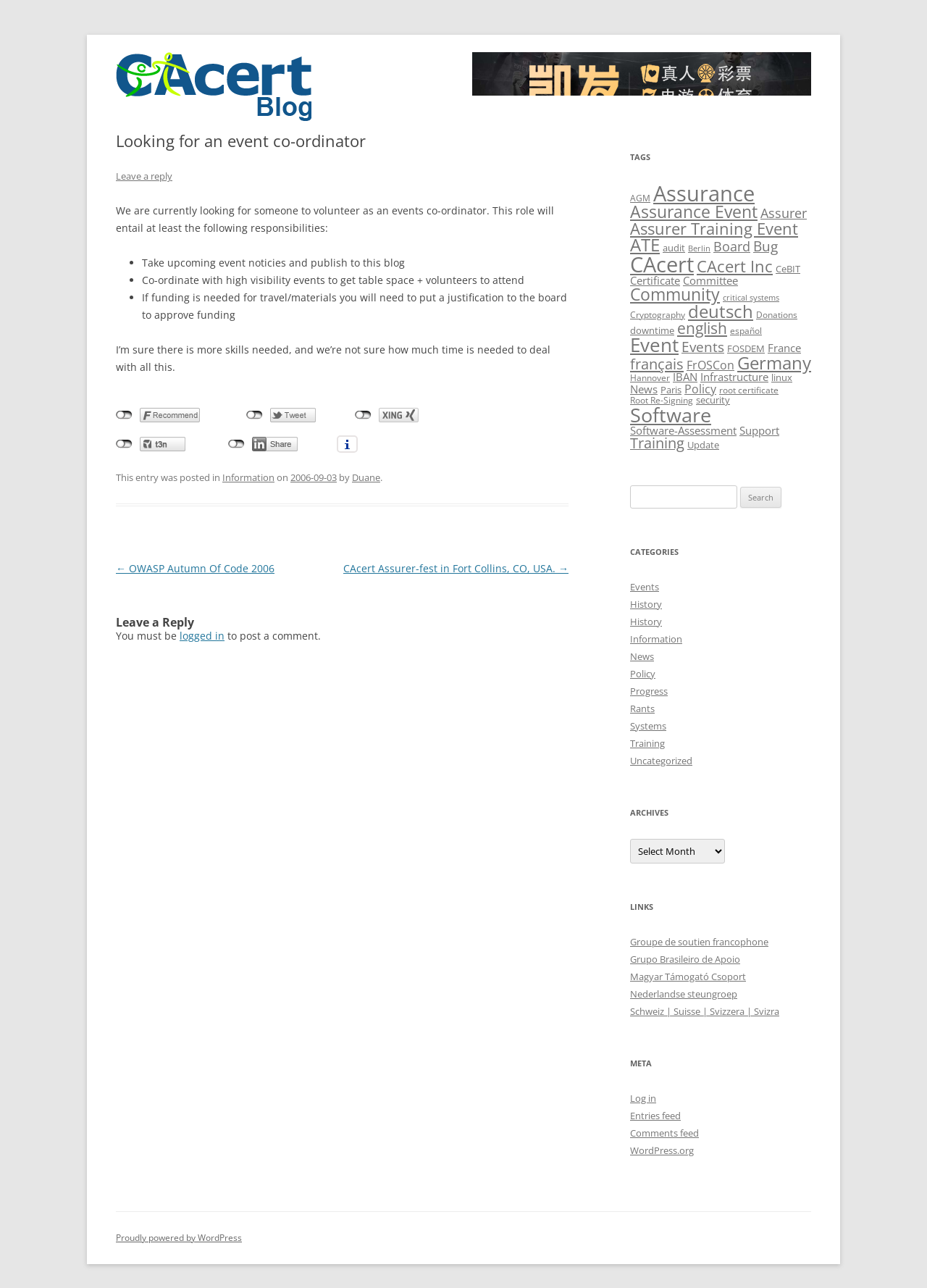Identify the bounding box coordinates for the region of the element that should be clicked to carry out the instruction: "Click the 'CAcert Blog' link". The bounding box coordinates should be four float numbers between 0 and 1, i.e., [left, top, right, bottom].

[0.125, 0.04, 0.336, 0.102]